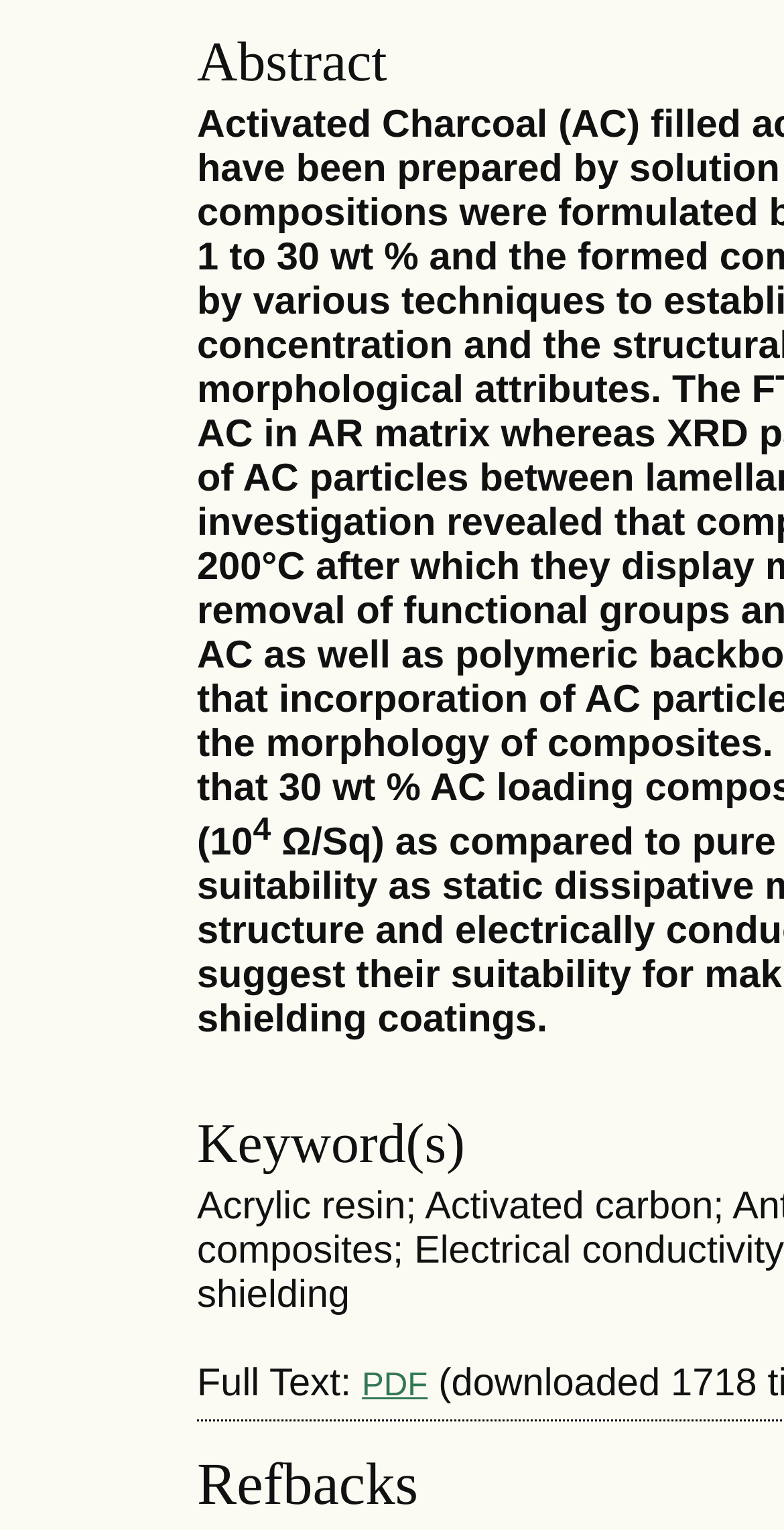Determine the bounding box coordinates of the UI element that matches the following description: "PDF". The coordinates should be four float numbers between 0 and 1 in the format [left, top, right, bottom].

[0.462, 0.894, 0.546, 0.917]